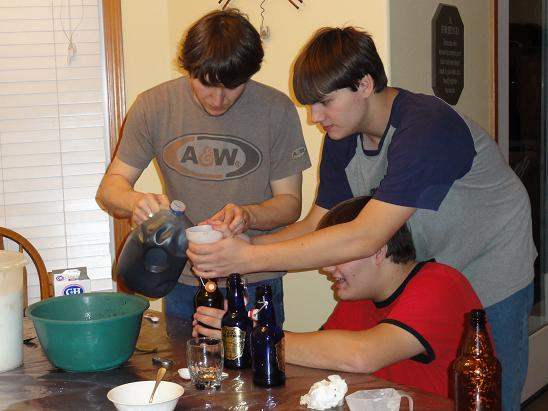Offer a detailed explanation of the image and its components.

In this lively scene, three friends collaborate on a home brewing project, pouring root beer into bottles at a kitchen table. The youthful participants are focused, with one person, dressed in an A&W t-shirt, carefully maneuvering a container of root beer while another supports the effort by holding a funnel or similar device. The third individual, wearing a red shirt, looks on intently, bracing the table as they await their turn to assist in the bottling process. Various containers and ingredients are scattered across the table, including a green mixing bowl and glassware, suggesting a fun-filled experiment in soda making. The atmosphere is casual and collaborative, showcasing the joy of brewing with friends.